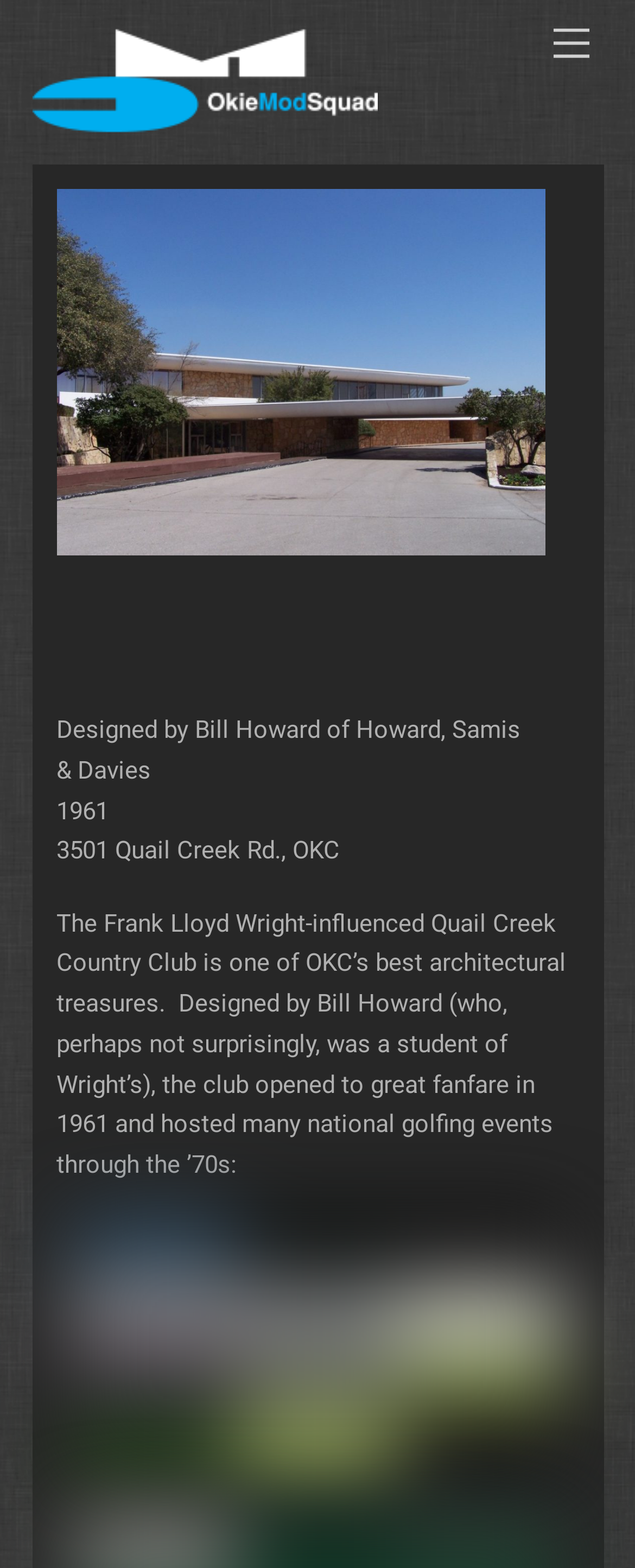Refer to the screenshot and answer the following question in detail:
Who designed the country club?

The designer of the country club can be found in the StaticText element with the text 'Designed by Bill Howard of Howard, Samis & Davies'. This text is located at coordinates [0.088, 0.456, 0.819, 0.5] and is a part of the main content of the webpage.